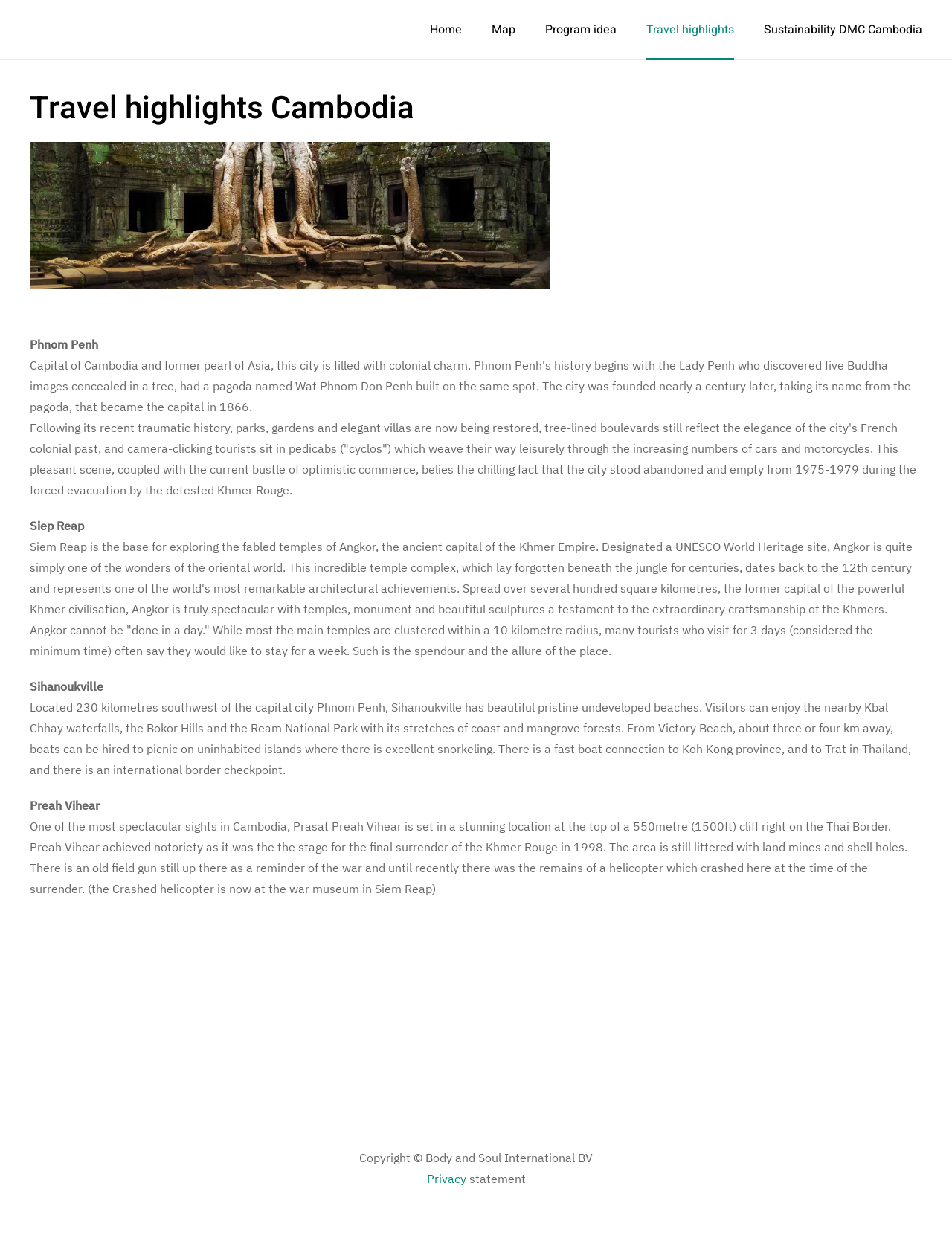Identify the bounding box of the UI element described as follows: "Home". Provide the coordinates as four float numbers in the range of 0 to 1 [left, top, right, bottom].

[0.436, 0.0, 0.501, 0.048]